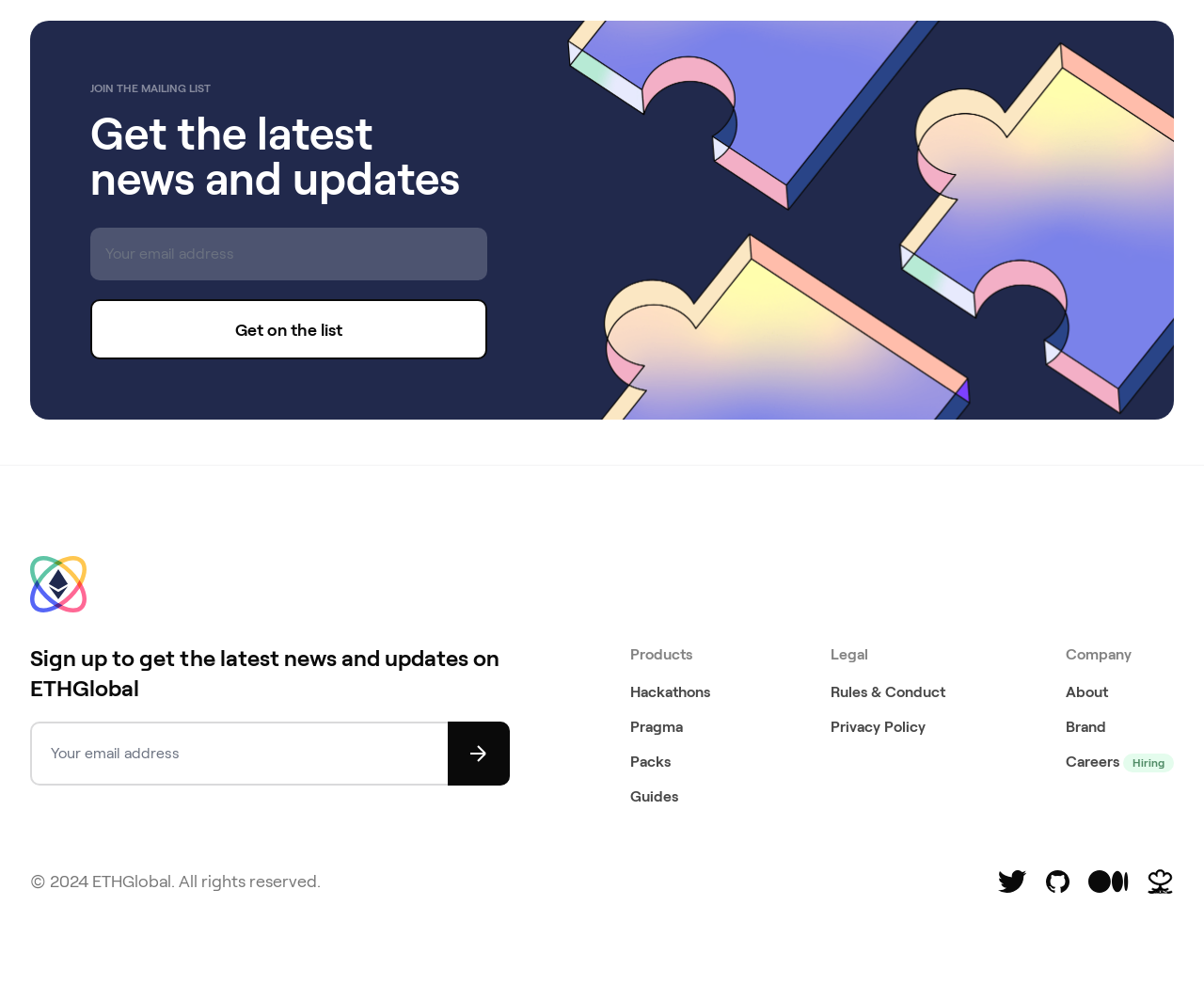What is the second link under 'Products'?
Give a one-word or short-phrase answer derived from the screenshot.

Pragma